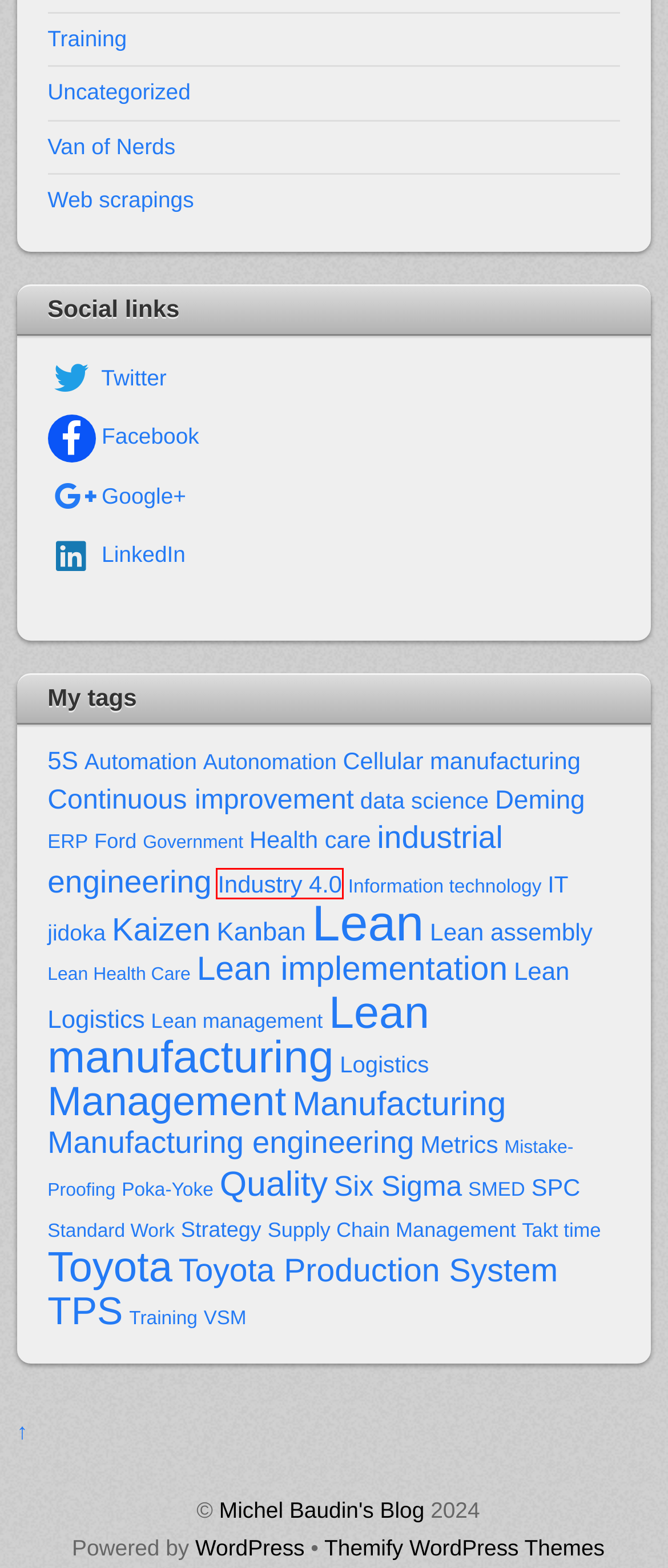You are provided a screenshot of a webpage featuring a red bounding box around a UI element. Choose the webpage description that most accurately represents the new webpage after clicking the element within the red bounding box. Here are the candidates:
A. Lean assembly Archives – Michel Baudin's Blog
B. Lean manufacturing Archives – Michel Baudin's Blog
C. Lean Logistics Archives – Michel Baudin's Blog
D. Health care Archives – Michel Baudin's Blog
E. Kanban Archives – Michel Baudin's Blog
F. Industry 4.0 Archives – Michel Baudin's Blog
G. Government Archives – Michel Baudin's Blog
H. Logistics Archives – Michel Baudin's Blog

F